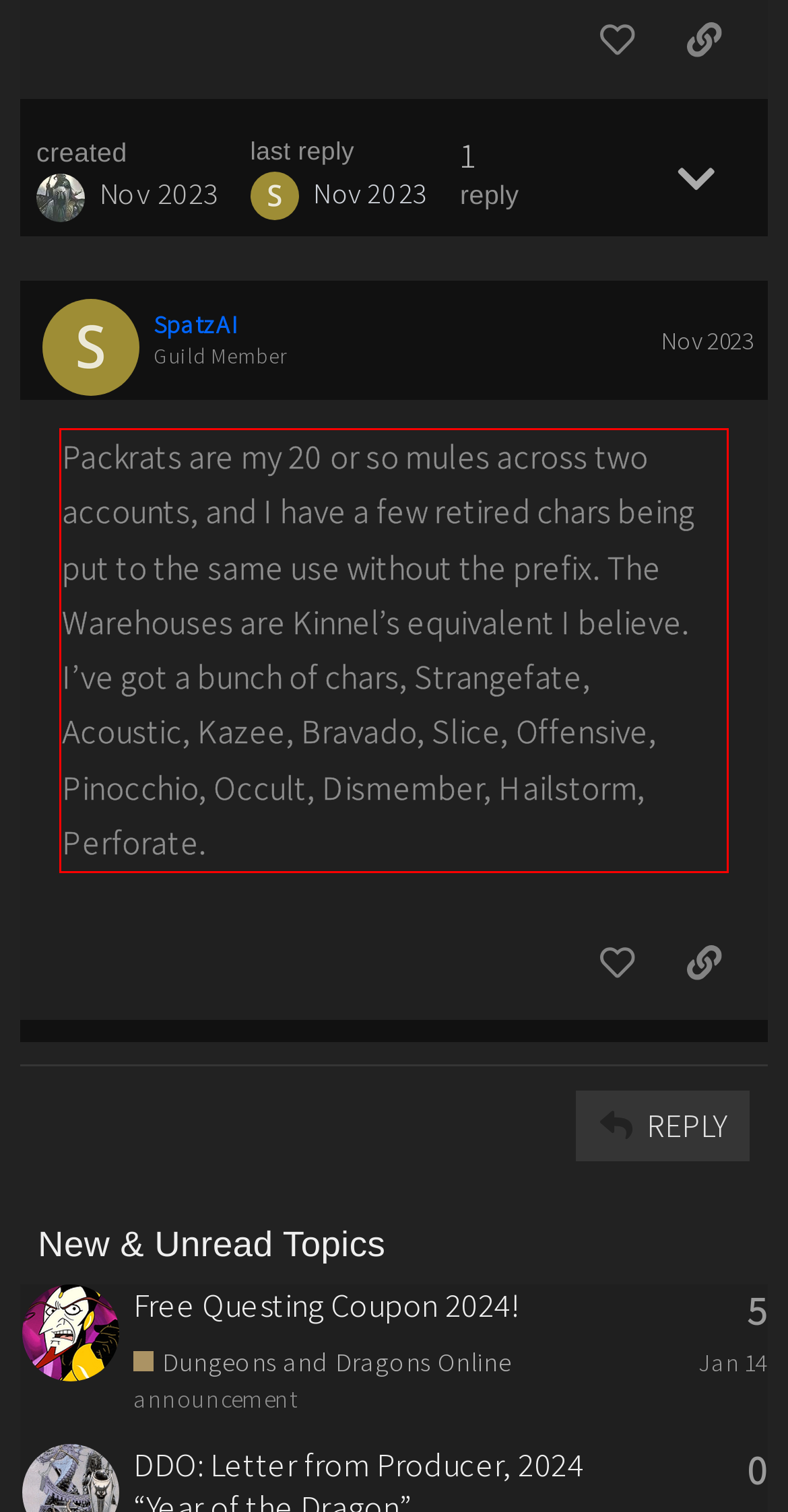Analyze the screenshot of the webpage and extract the text from the UI element that is inside the red bounding box.

Packrats are my 20 or so mules across two accounts, and I have a few retired chars being put to the same use without the prefix. The Warehouses are Kinnel’s equivalent I believe. I’ve got a bunch of chars, Strangefate, Acoustic, Kazee, Bravado, Slice, Offensive, Pinocchio, Occult, Dismember, Hailstorm, Perforate.